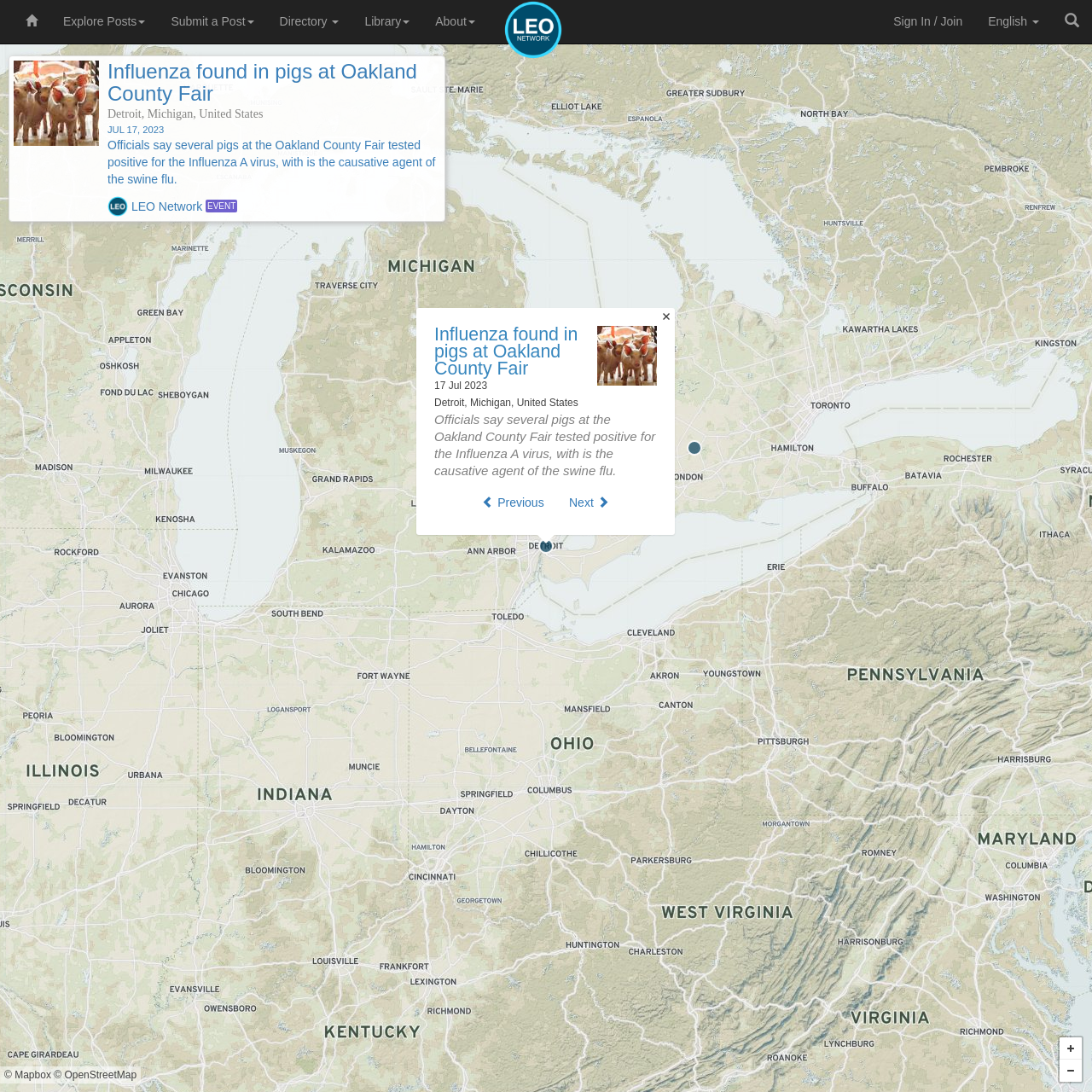From the details in the image, provide a thorough response to the question: What is the date of the event?

I obtained this answer by looking at the text 'Influenza found in pigs at Oakland County Fair Detroit, Michigan, United States JUL 17, 2023 Officials say several pigs at the Oakland County Fair tested positive for the Influenza A virus, with is the causative agent of the swine flu. LEO Network EVENT' which clearly states the date of the event as JUL 17, 2023.